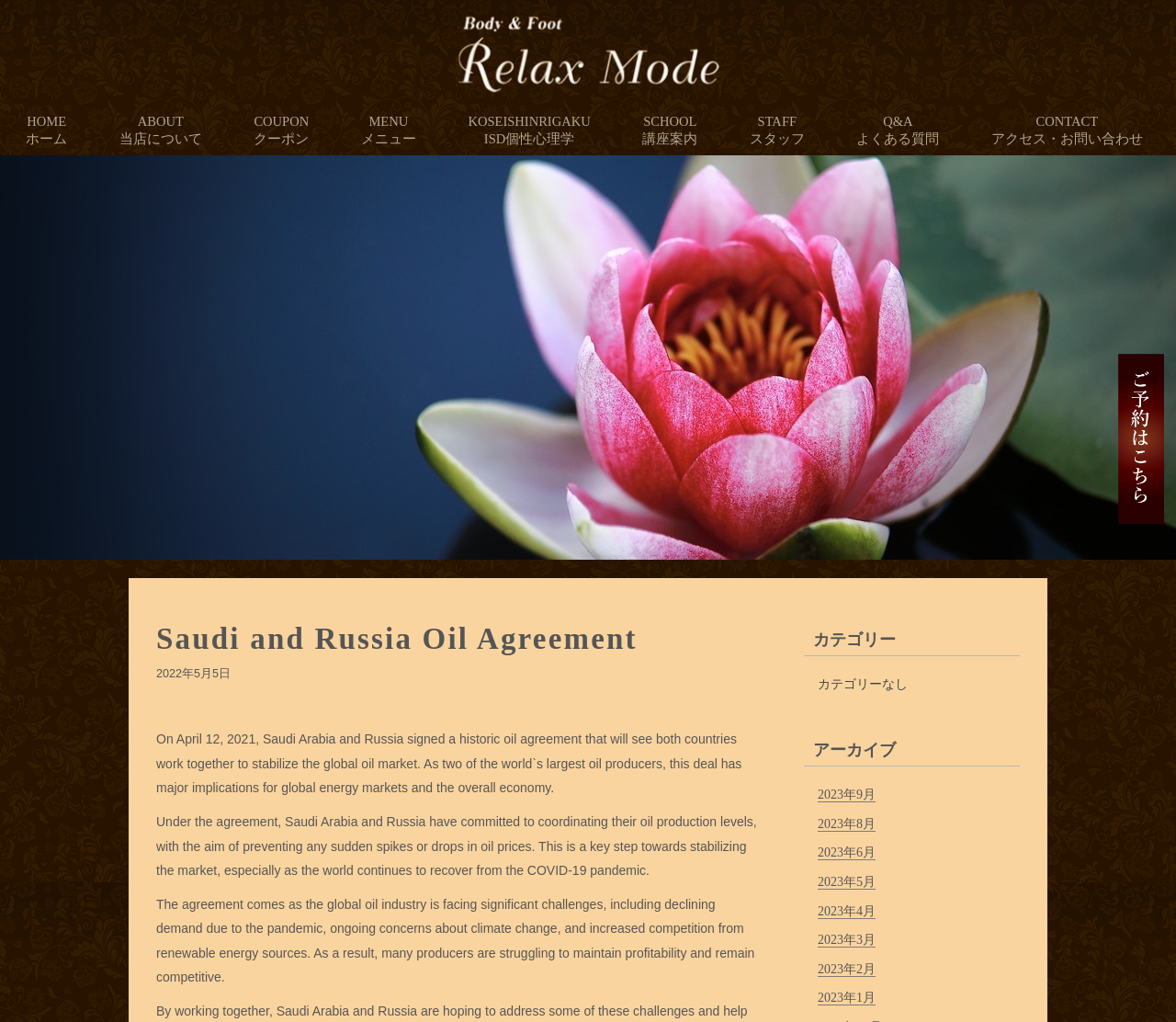Could you locate the bounding box coordinates for the section that should be clicked to accomplish this task: "Click HOME ホーム".

[0.016, 0.103, 0.064, 0.152]